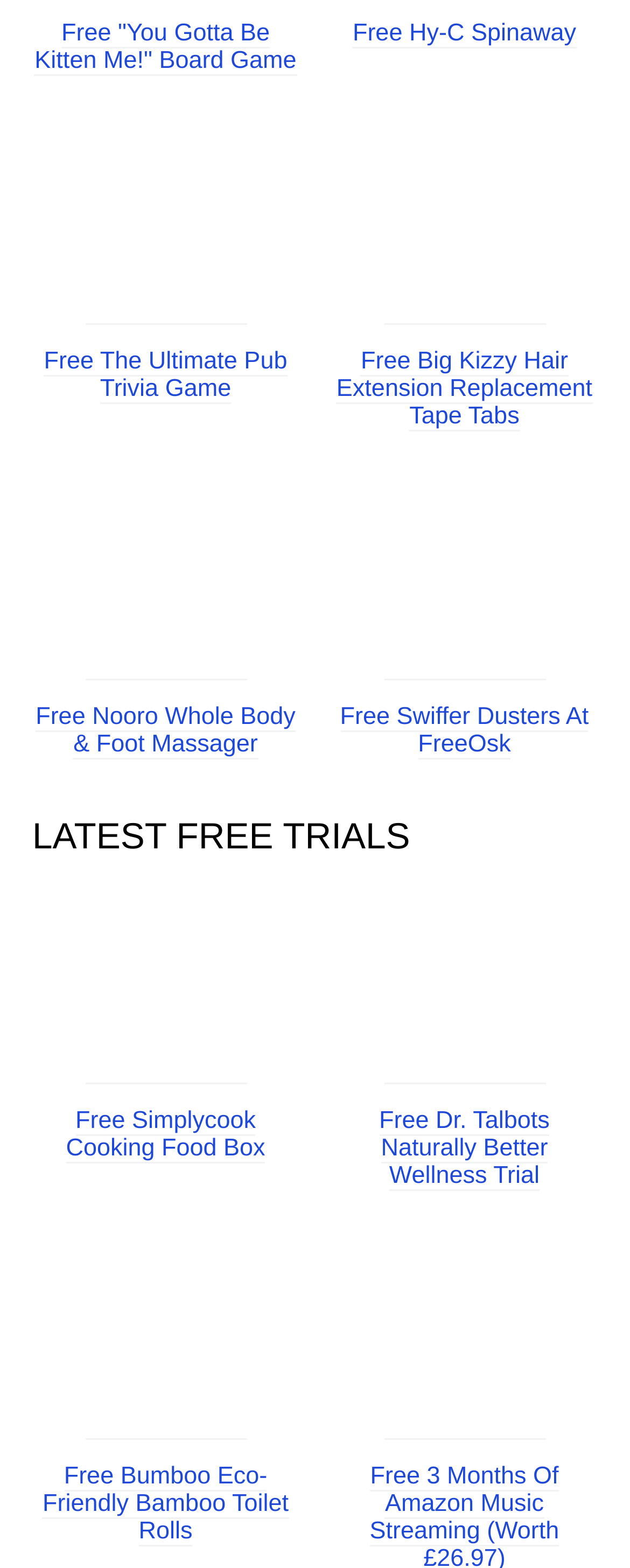How many free trials are listed?
Answer briefly with a single word or phrase based on the image.

14